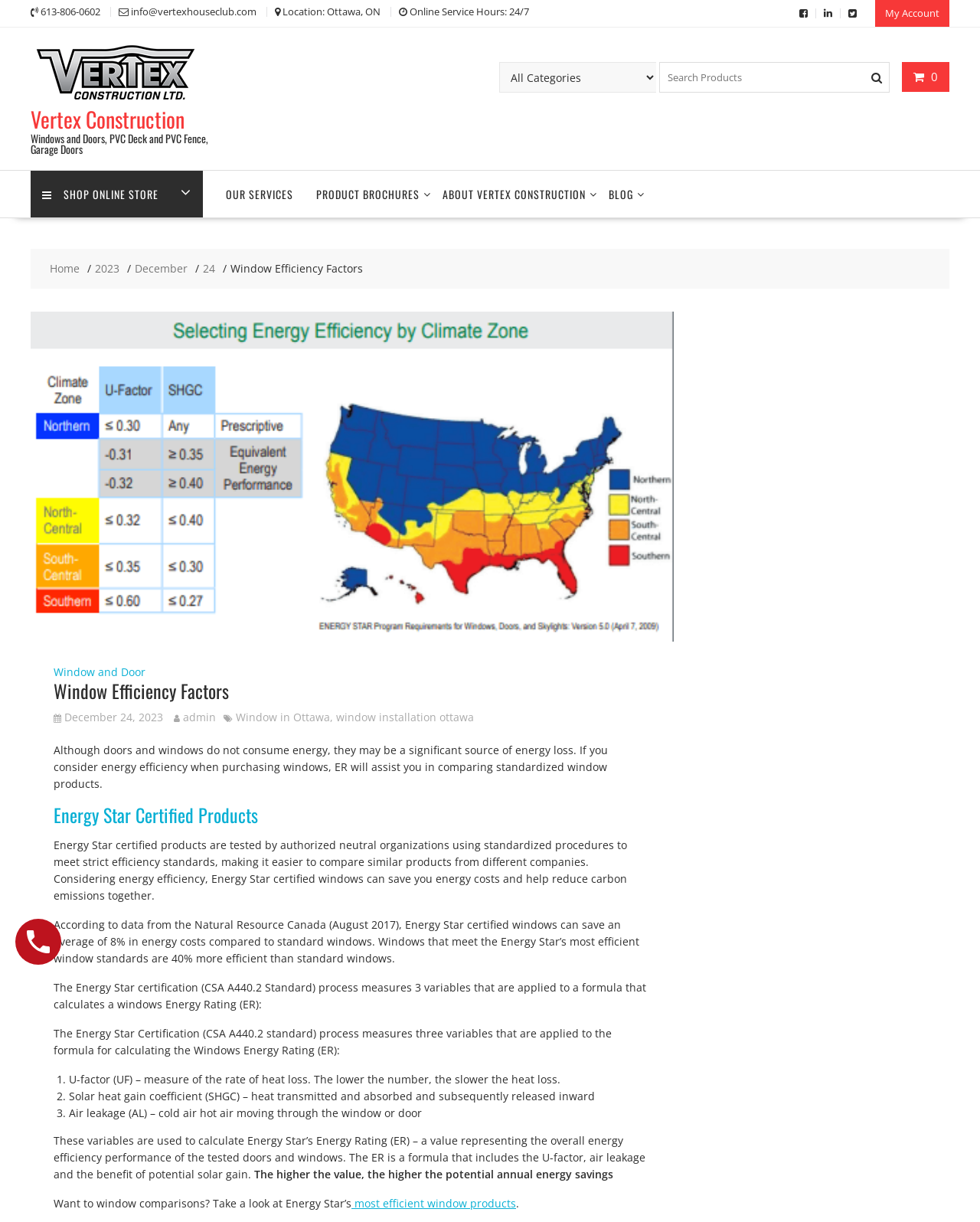Give a detailed overview of the webpage's appearance and contents.

This webpage is about Vertex Construction, a company that supplies and installs windows and patio doors in Ottawa. At the top of the page, there is a header section with the company's logo, contact information, and social media links. Below the header, there is a navigation menu with links to various sections of the website, including "Shop Online Store", "Our Services", "Product Brochures", "About Vertex Construction", and "Blog".

The main content of the page is about window efficiency factors, with a heading that reads "Window Efficiency Factors" and a subheading that explains the importance of energy efficiency in windows. There is an image of an energy rating chart on the left side of the page, and a section of text that discusses how Energy Star certified windows can save energy costs and reduce carbon emissions.

The page also explains the Energy Star certification process, which measures three variables: U-factor, solar heat gain coefficient, and air leakage. These variables are used to calculate the Energy Rating (ER) of a window, which represents its overall energy efficiency performance. The higher the ER value, the higher the potential annual energy savings.

Throughout the page, there are links to other relevant pages on the website, such as a page about Energy Star certified products and a page that allows users to compare window products. The page also has a search bar at the top right corner, allowing users to search for specific products or topics.